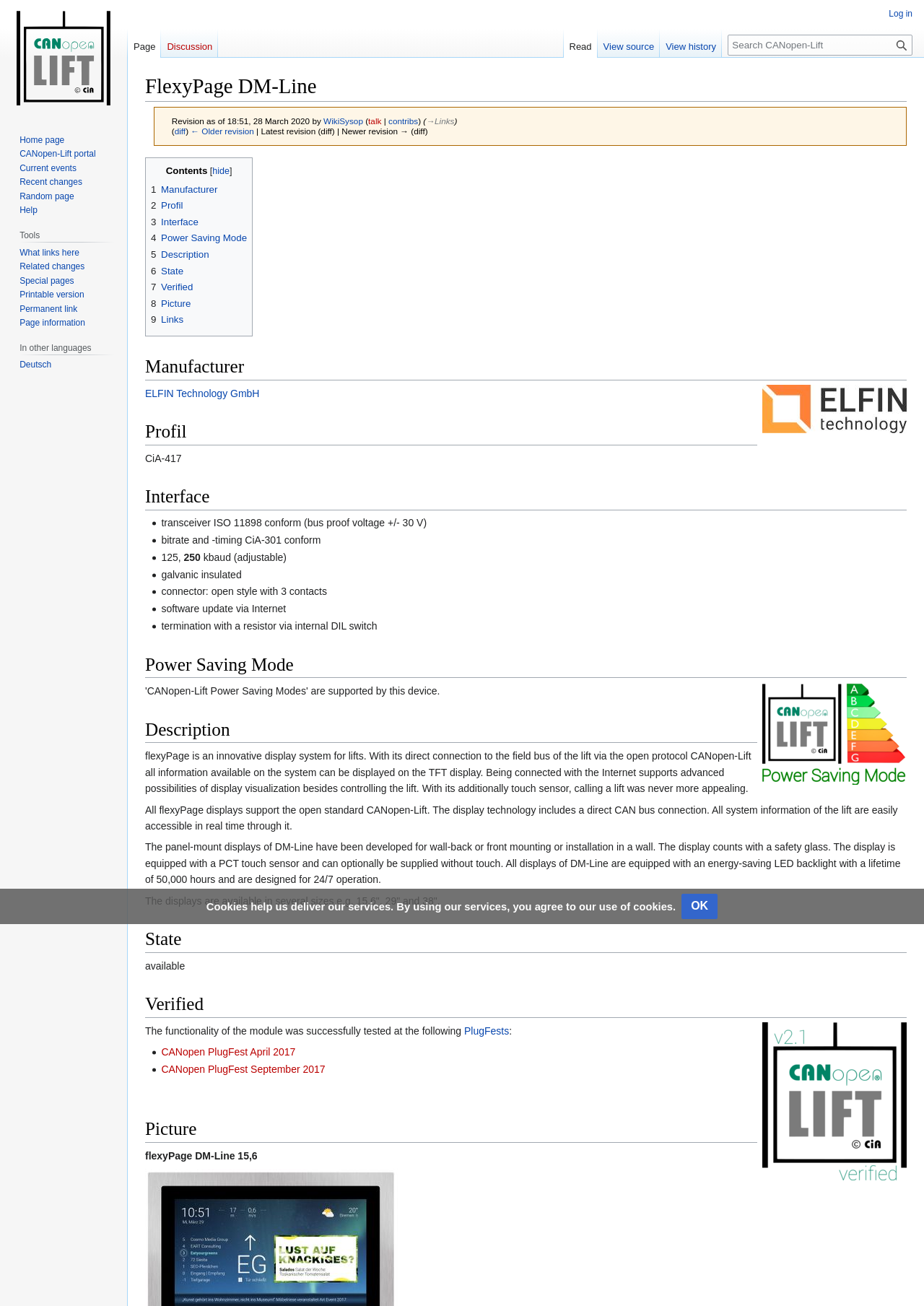What is the manufacturer of the flexyPage DM-Line?
Can you give a detailed and elaborate answer to the question?

I found the answer by looking at the 'Manufacturer' section of the webpage, where it is stated that the manufacturer is ELFIN Technology GmbH.